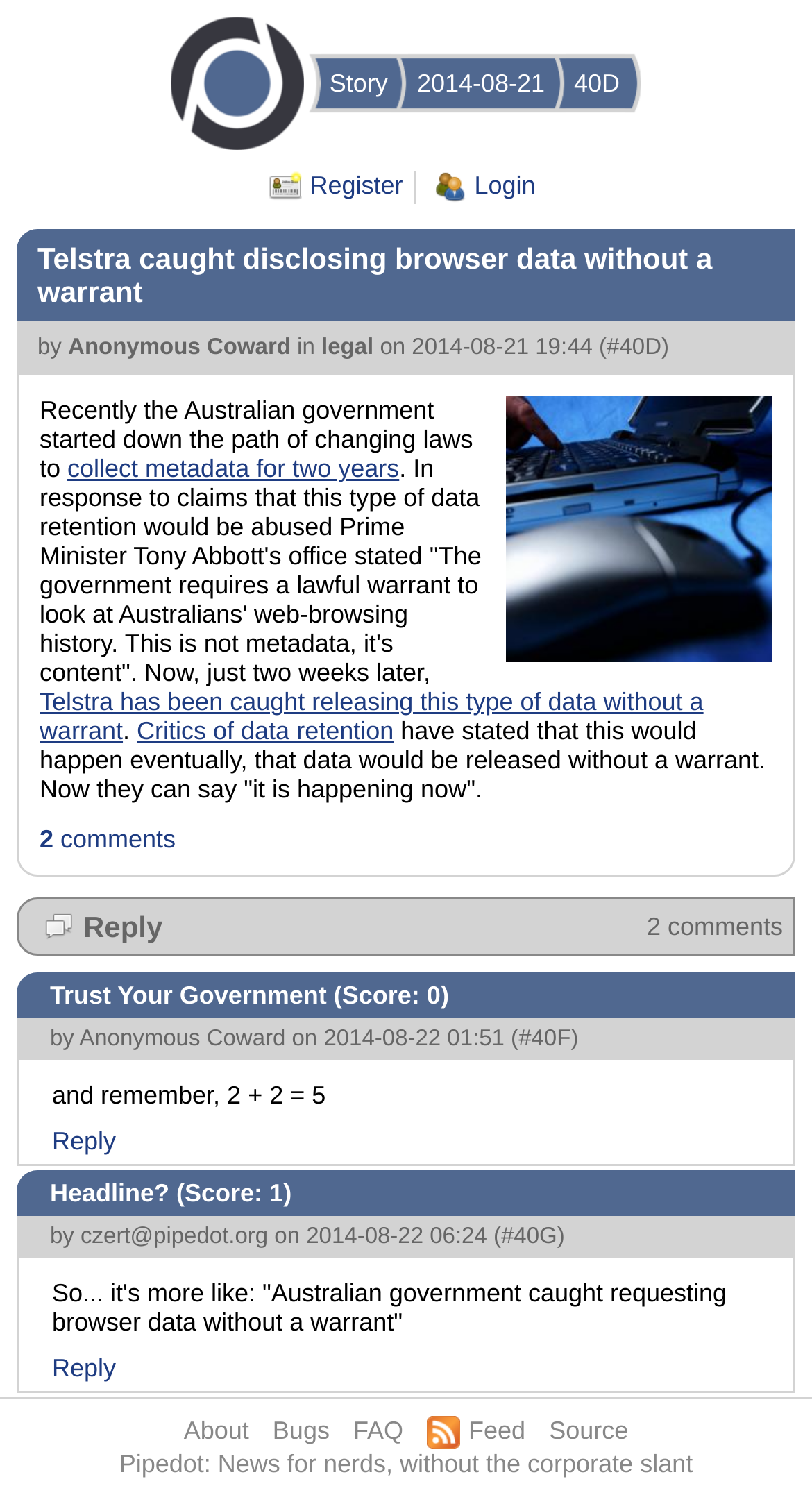Please find the bounding box coordinates (top-left x, top-left y, bottom-right x, bottom-right y) in the screenshot for the UI element described as follows: Reply

[0.064, 0.753, 0.143, 0.773]